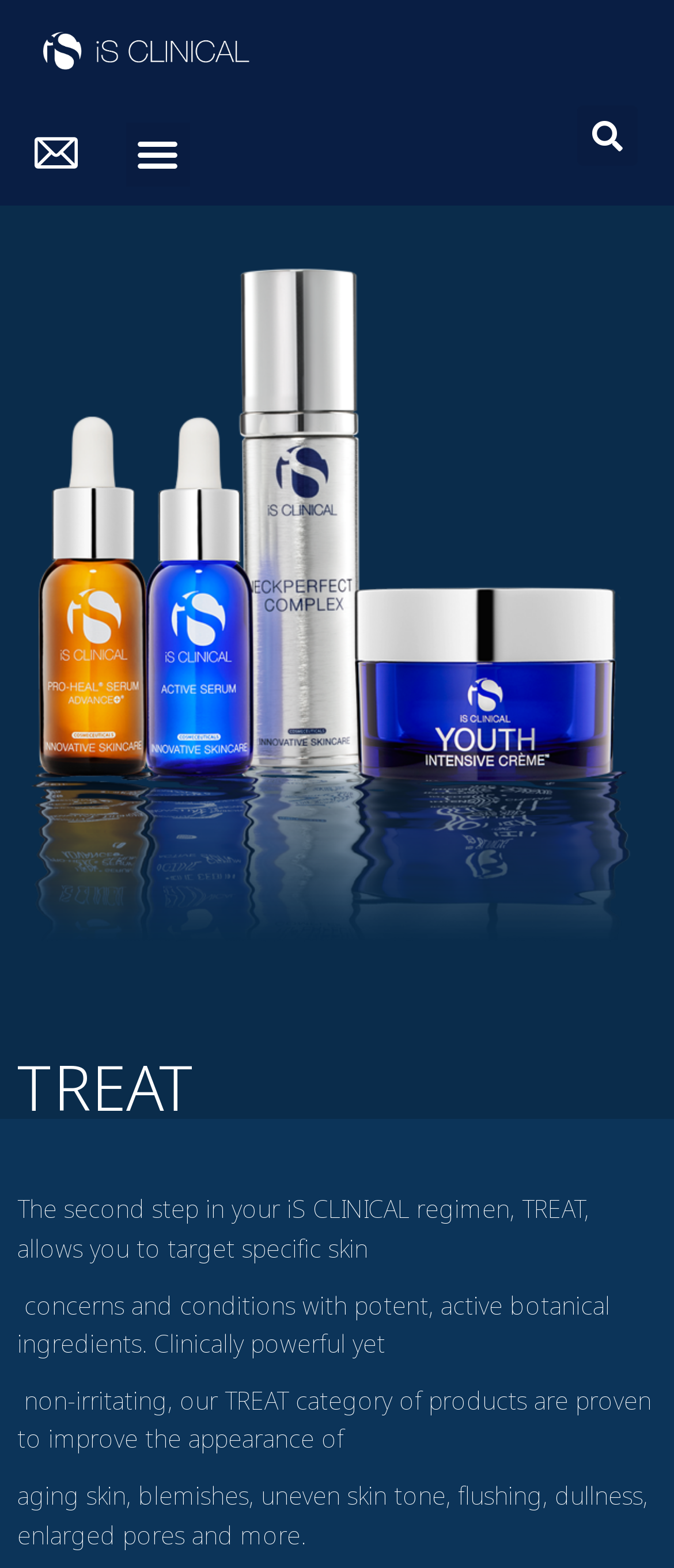Bounding box coordinates should be provided in the format (top-left x, top-left y, bottom-right x, bottom-right y) with all values between 0 and 1. Identify the bounding box for this UI element: Menu

[0.186, 0.078, 0.282, 0.119]